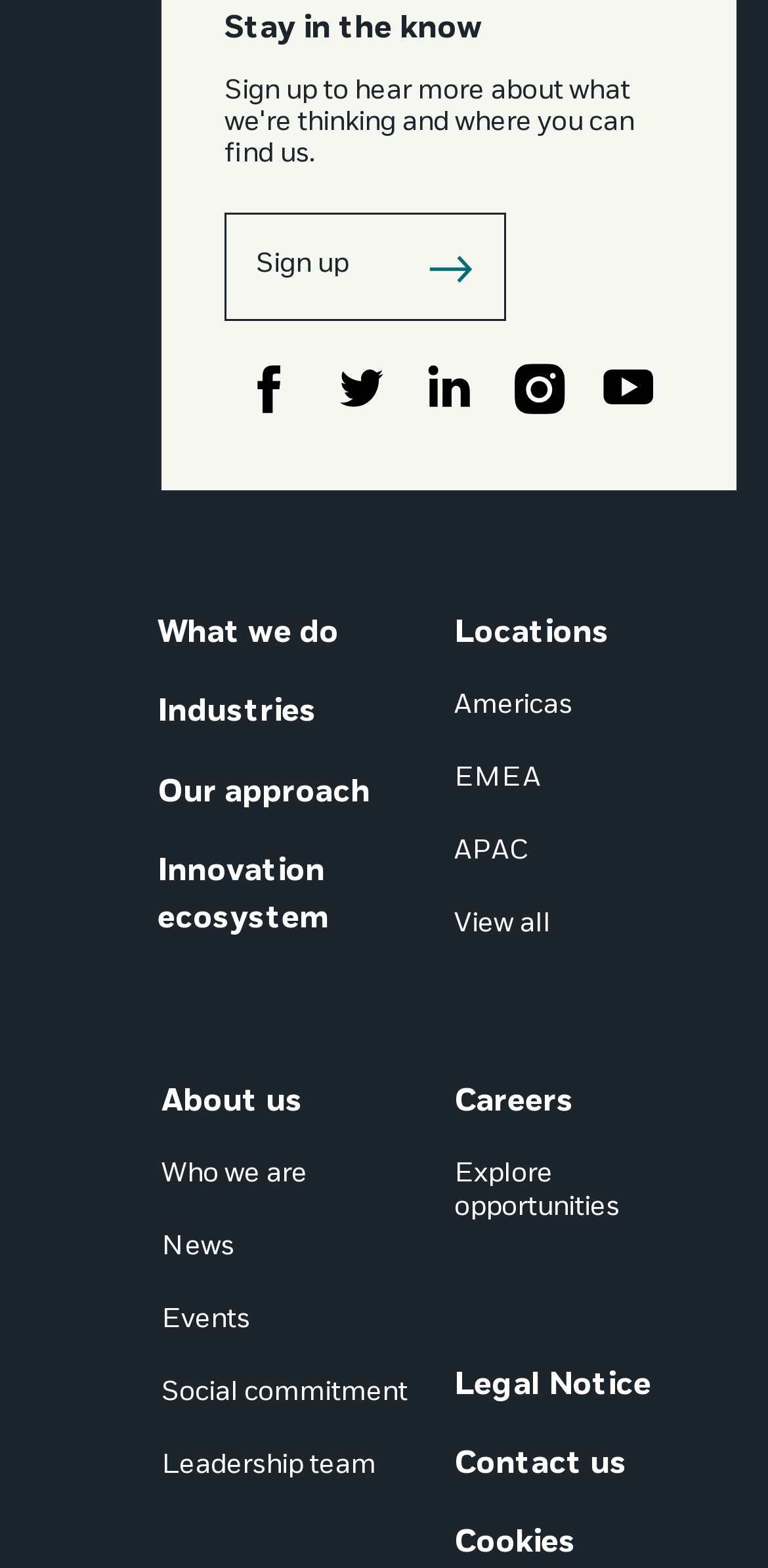Please specify the bounding box coordinates of the area that should be clicked to accomplish the following instruction: "Visit UST Facebook page". The coordinates should consist of four float numbers between 0 and 1, i.e., [left, top, right, bottom].

[0.292, 0.217, 0.38, 0.26]